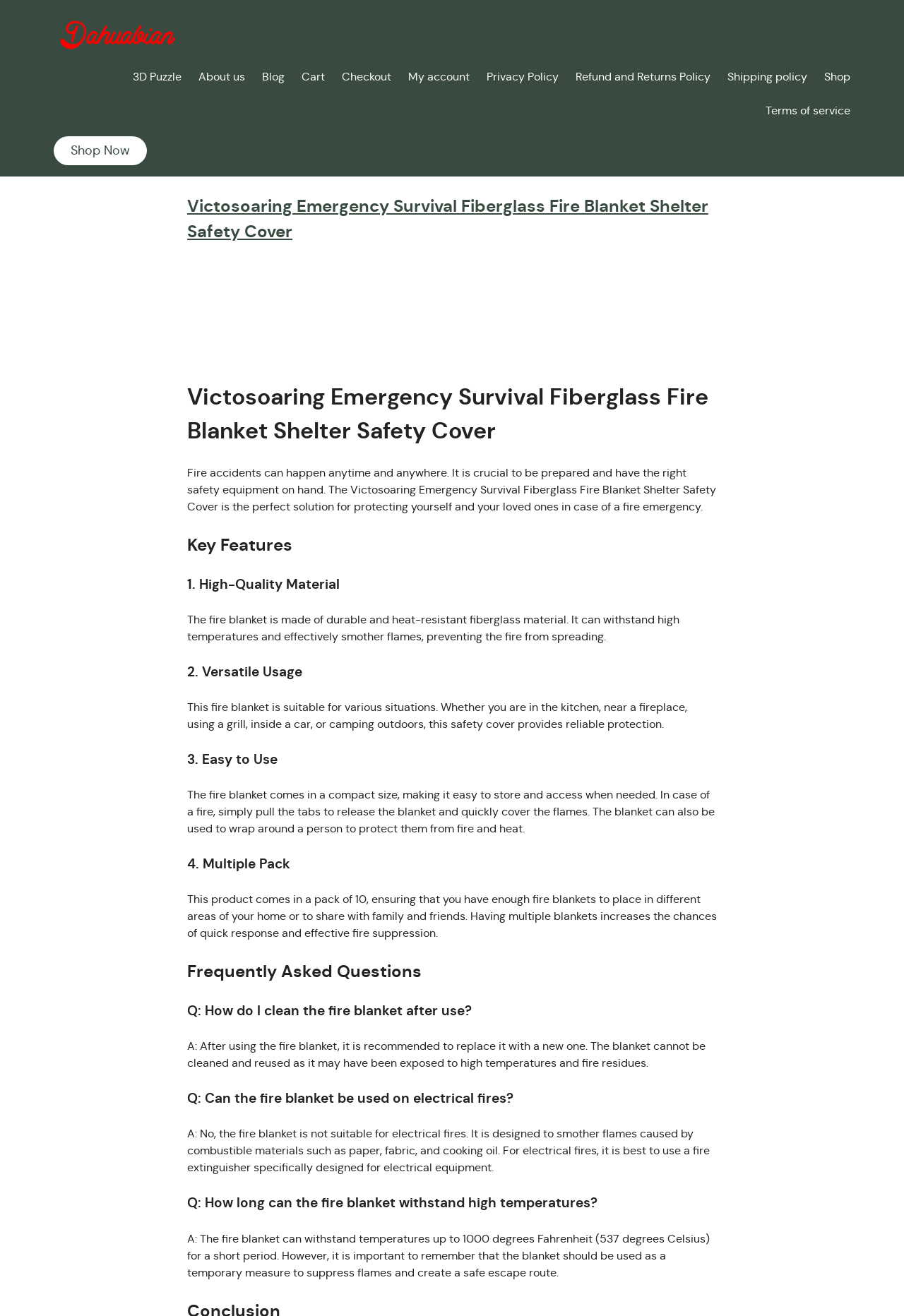Given the element description: "hispanic dating reviews", predict the bounding box coordinates of this UI element. The coordinates must be four float numbers between 0 and 1, given as [left, top, right, bottom].

None